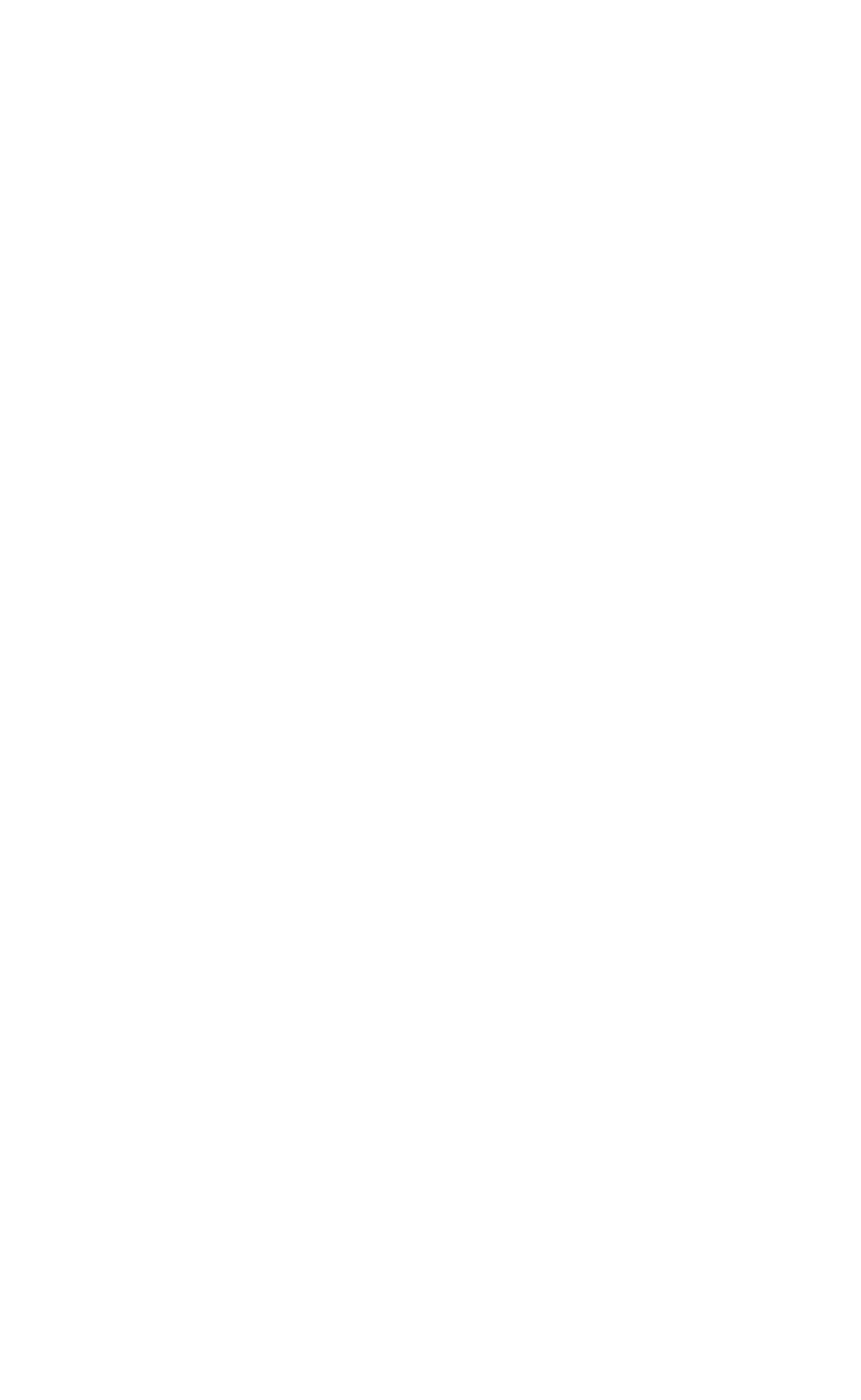Refer to the image and answer the question with as much detail as possible: What is the last option in the menu?

The last option in the menu can be found by examining the links on the left side of the page, which are arranged vertically. The last link is 'Centerfire rifle', which is a type of product offered by Norma.